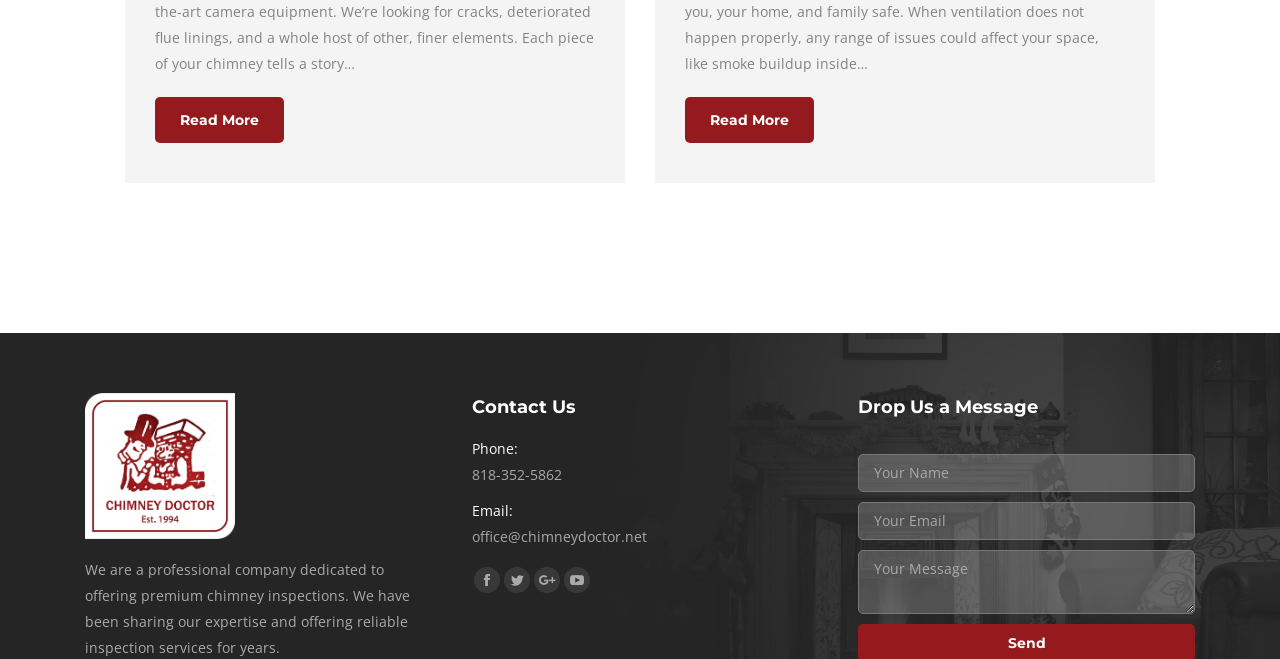Please identify the bounding box coordinates of the element on the webpage that should be clicked to follow this instruction: "Find us on Facebook". The bounding box coordinates should be given as four float numbers between 0 and 1, formatted as [left, top, right, bottom].

[0.37, 0.86, 0.39, 0.899]